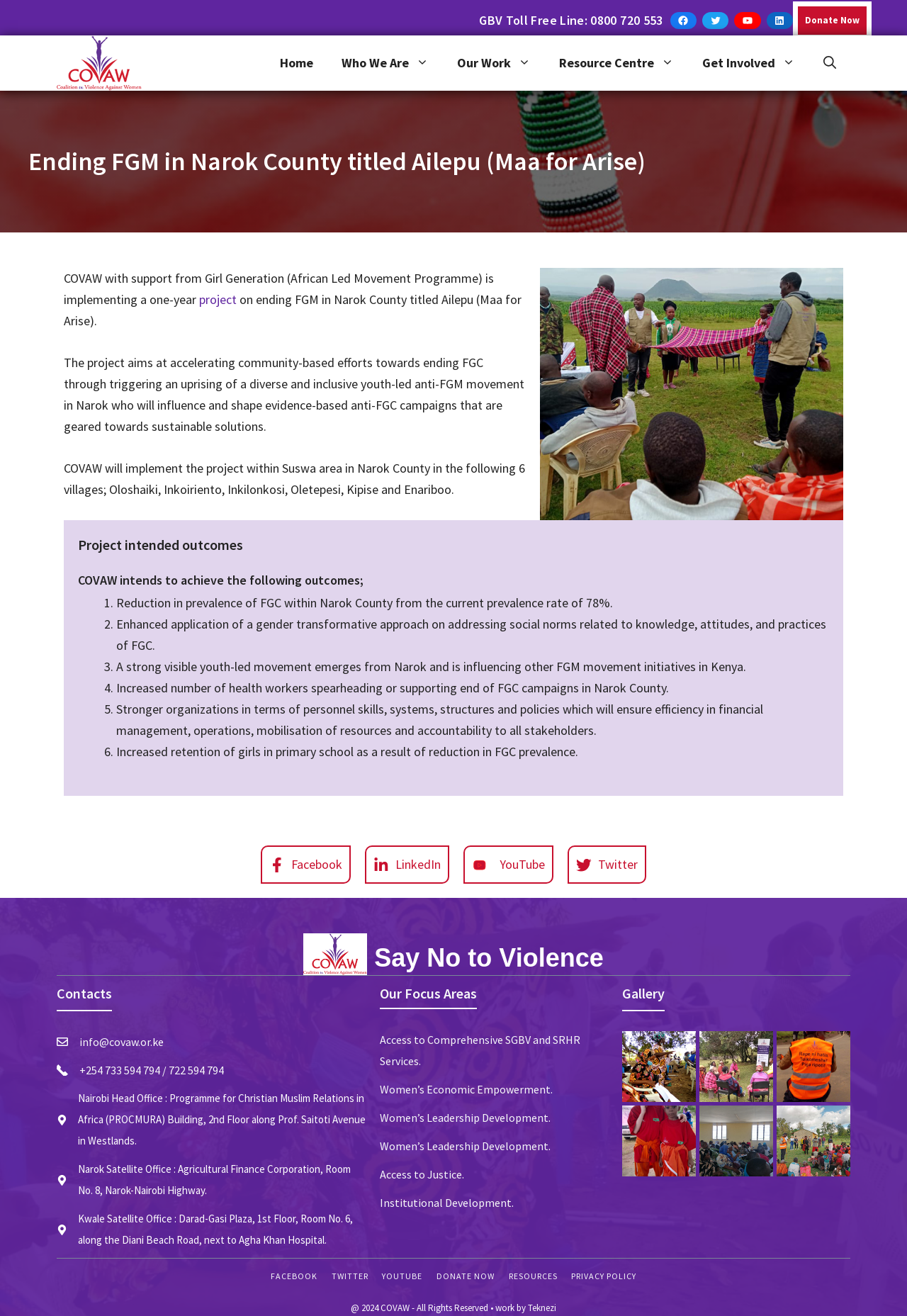Reply to the question with a brief word or phrase: What is the organization's name?

COVAW